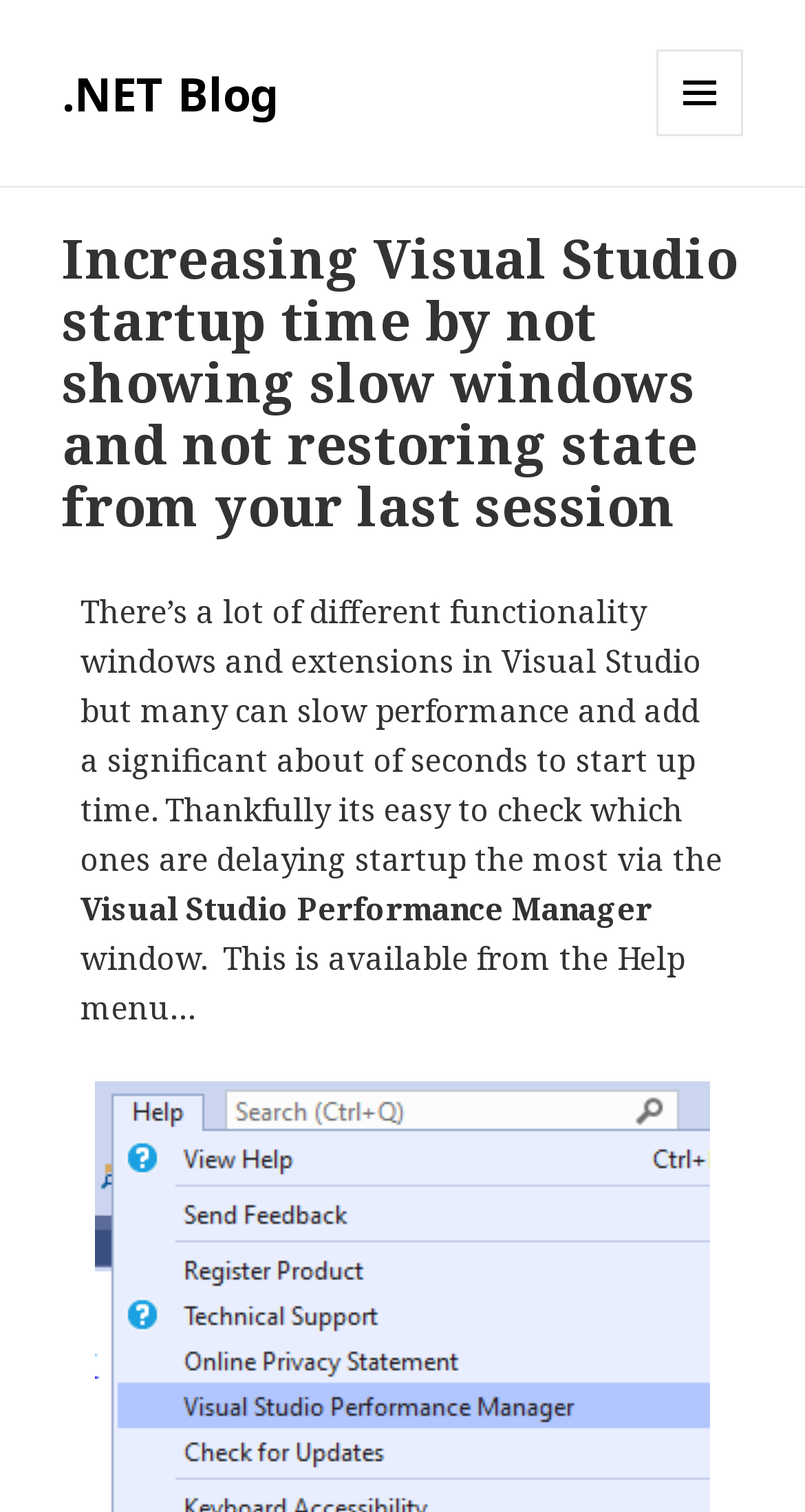What is the issue with many functionality windows and extensions in Visual Studio?
Using the information from the image, give a concise answer in one word or a short phrase.

Slow performance and add seconds to start up time